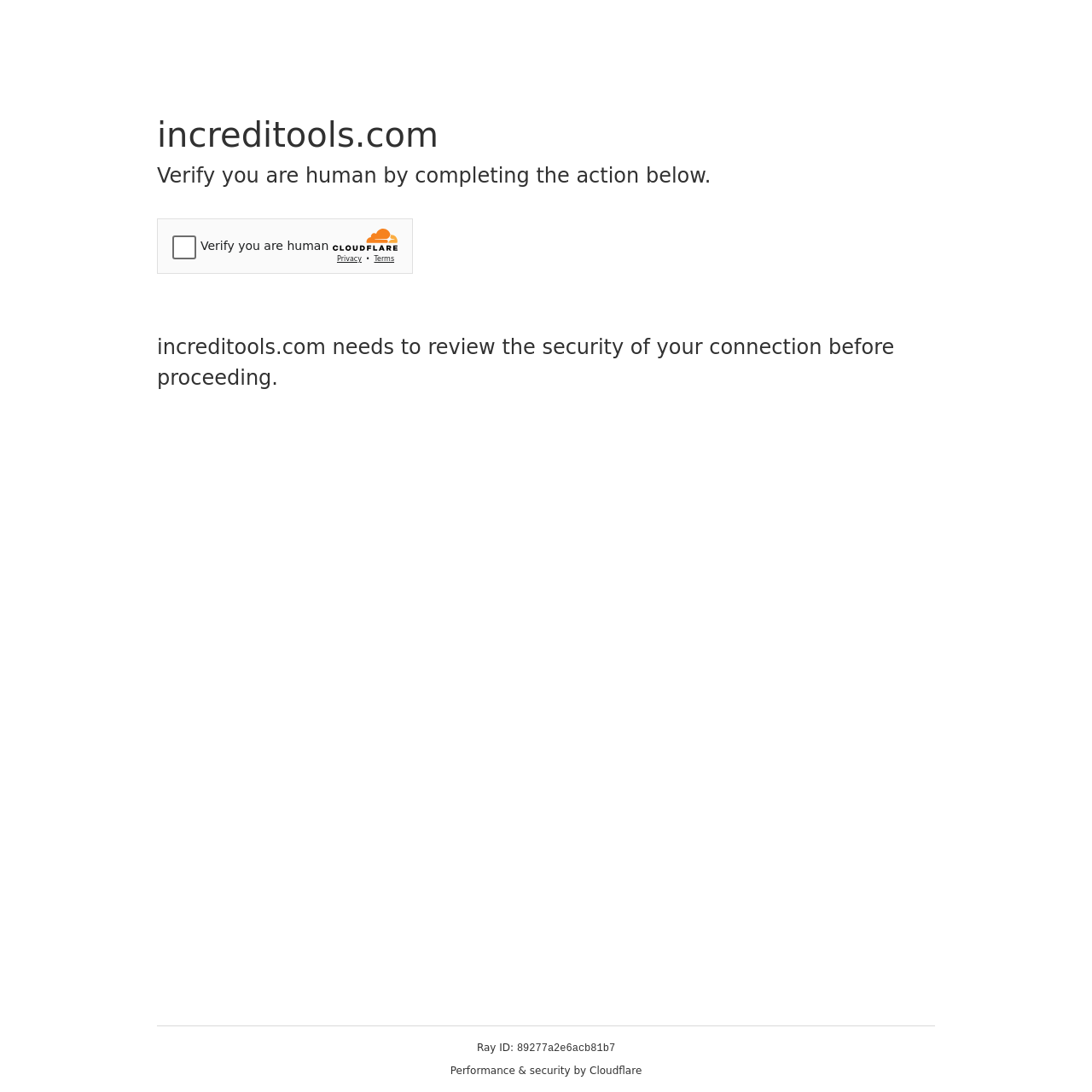Refer to the image and offer a detailed explanation in response to the question: What is the ID of the Ray associated with this connection?

The webpage contains a static text element that displays the Ray ID, which is a unique identifier associated with the connection. The ID is '89277a2e6acb81b7'.